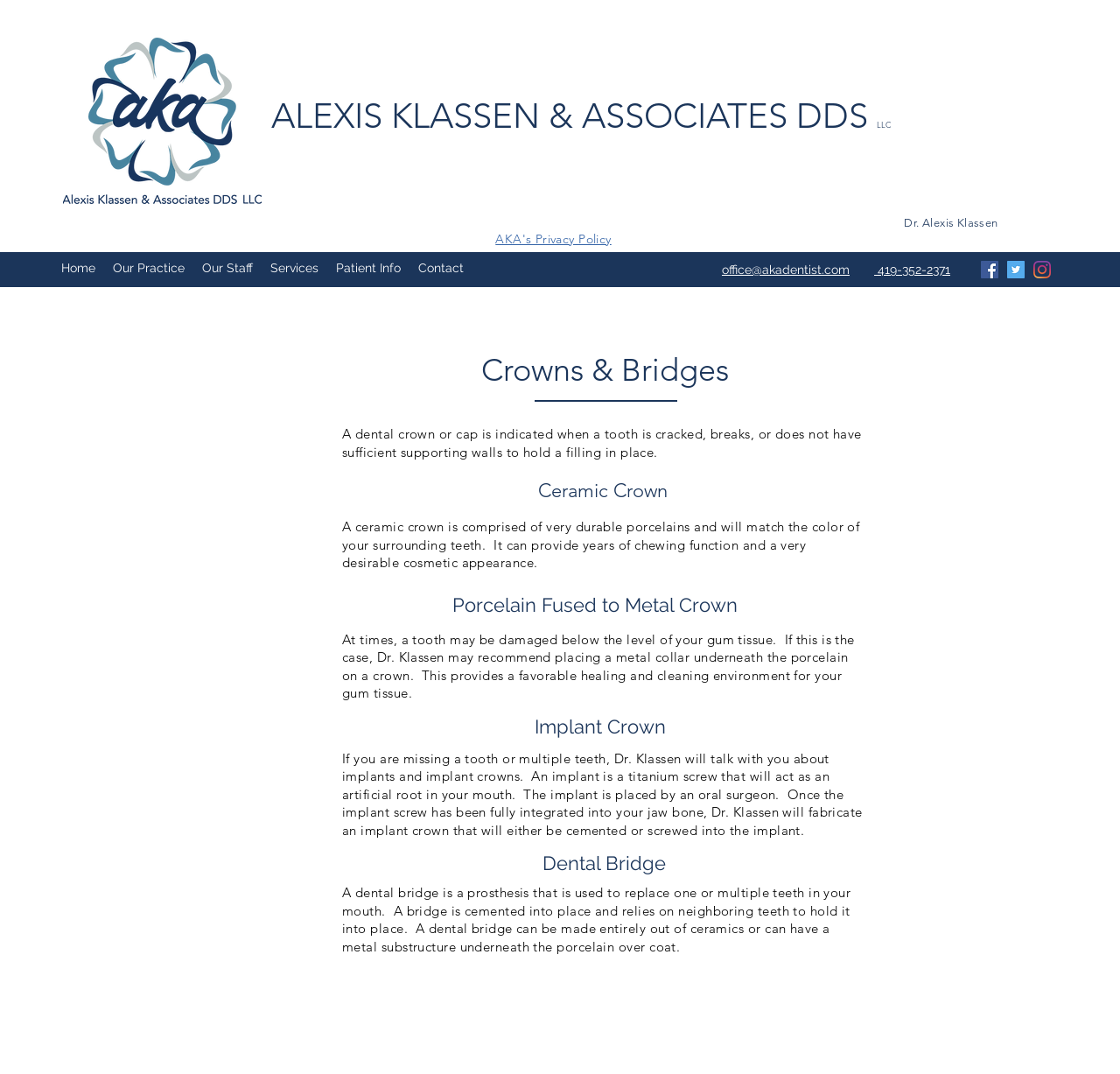Answer the question in one word or a short phrase:
How can you contact the dentist?

By email or phone